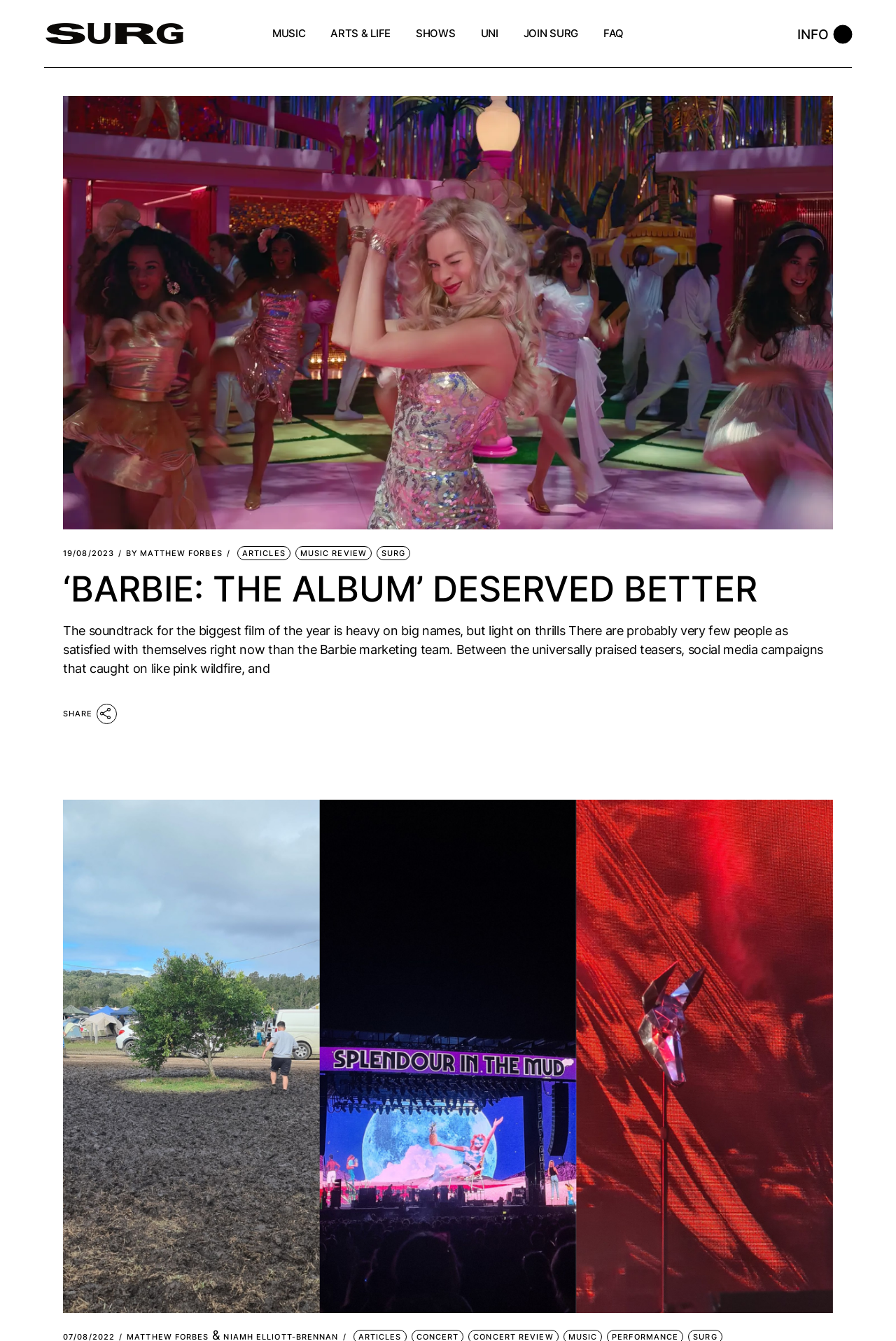Given the element description "Boca Raton FL" in the screenshot, predict the bounding box coordinates of that UI element.

None